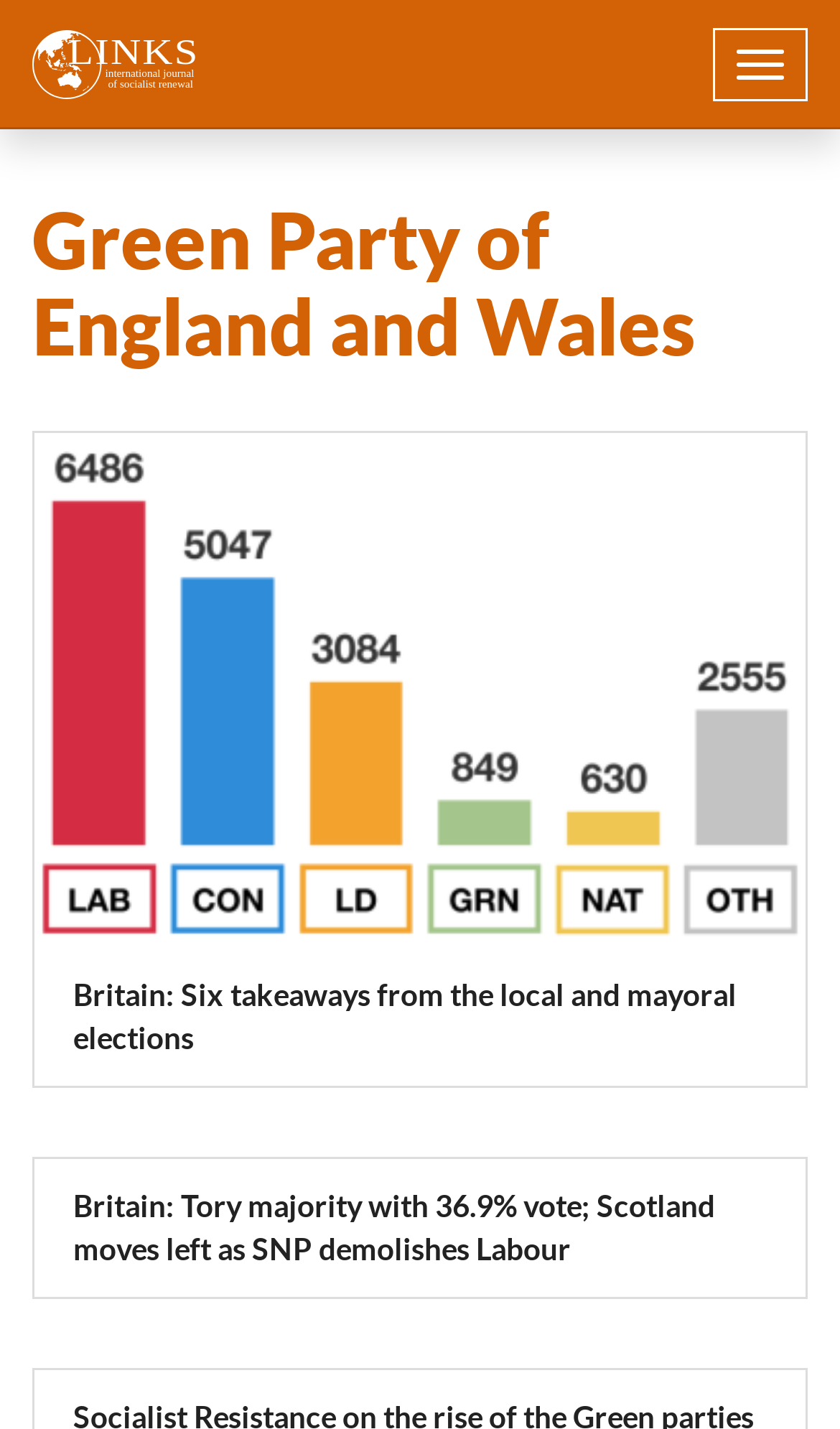Locate the UI element described as follows: "Toggle navigation". Return the bounding box coordinates as four float numbers between 0 and 1 in the order [left, top, right, bottom].

[0.849, 0.02, 0.962, 0.071]